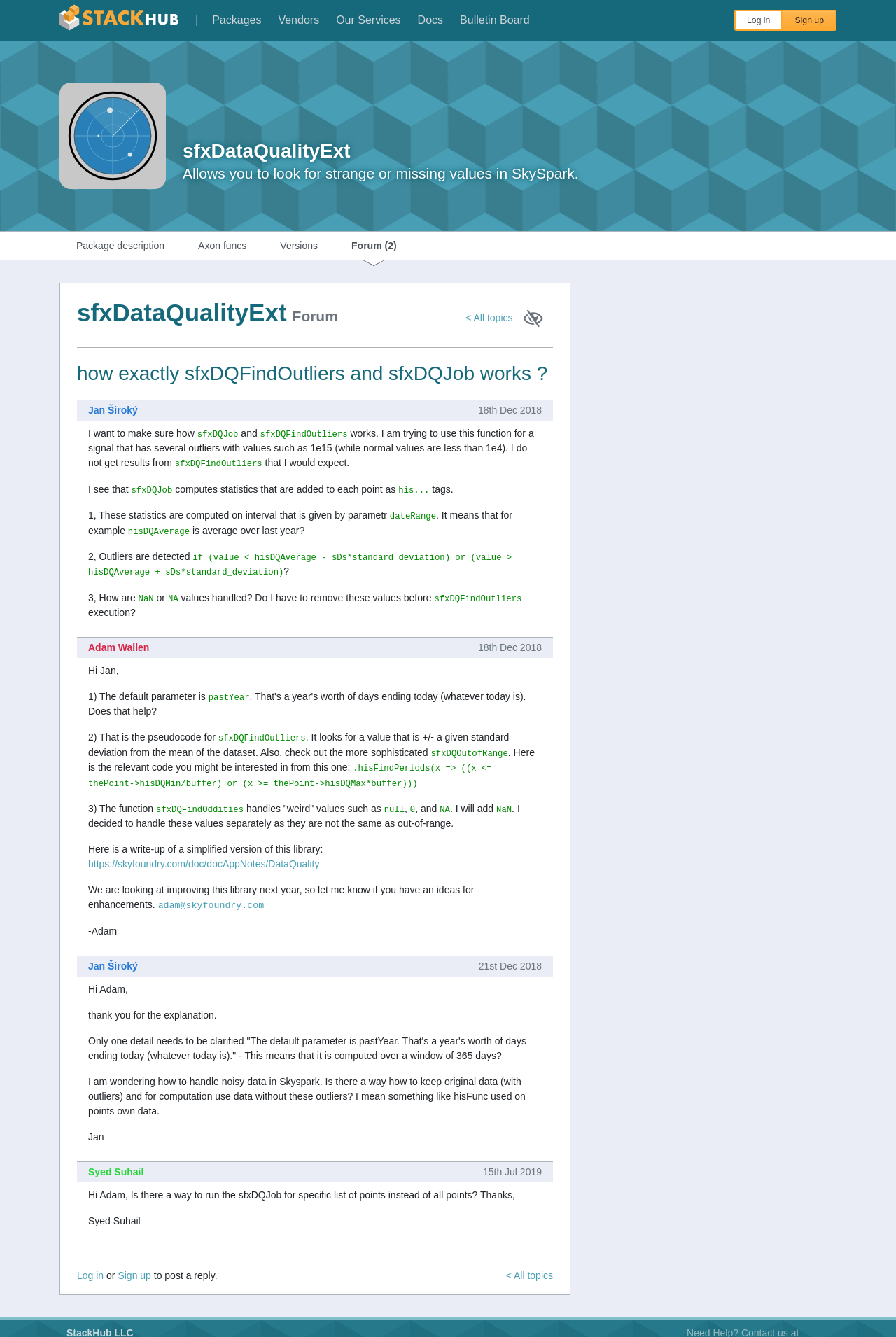Who is the author of the response on 18th Dec 2018?
Based on the image, give a concise answer in the form of a single word or short phrase.

Adam Wallen